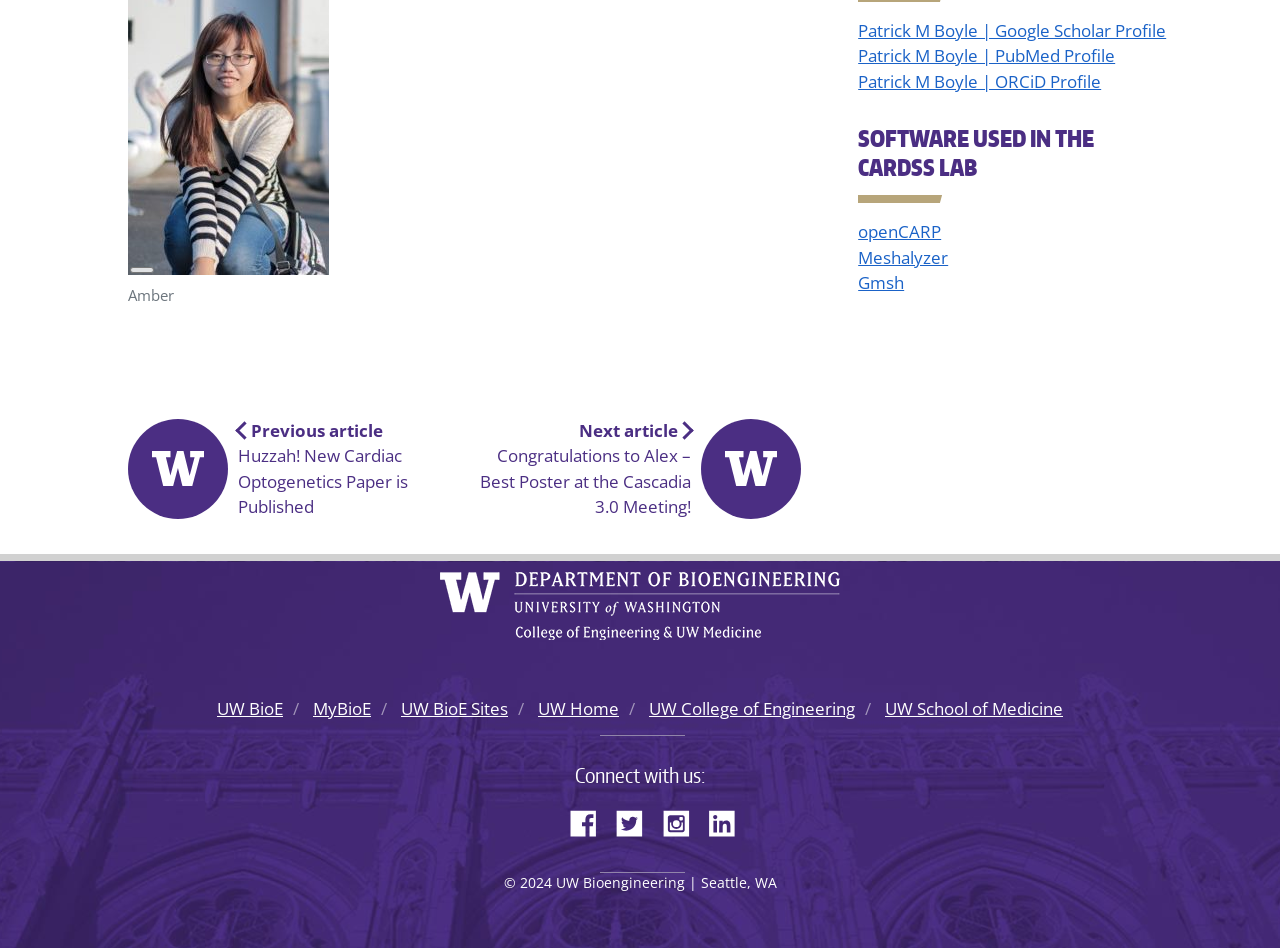Locate the bounding box coordinates of the element you need to click to accomplish the task described by this instruction: "View the 'Patrick M Boyle | Google Scholar Profile'".

[0.67, 0.02, 0.911, 0.044]